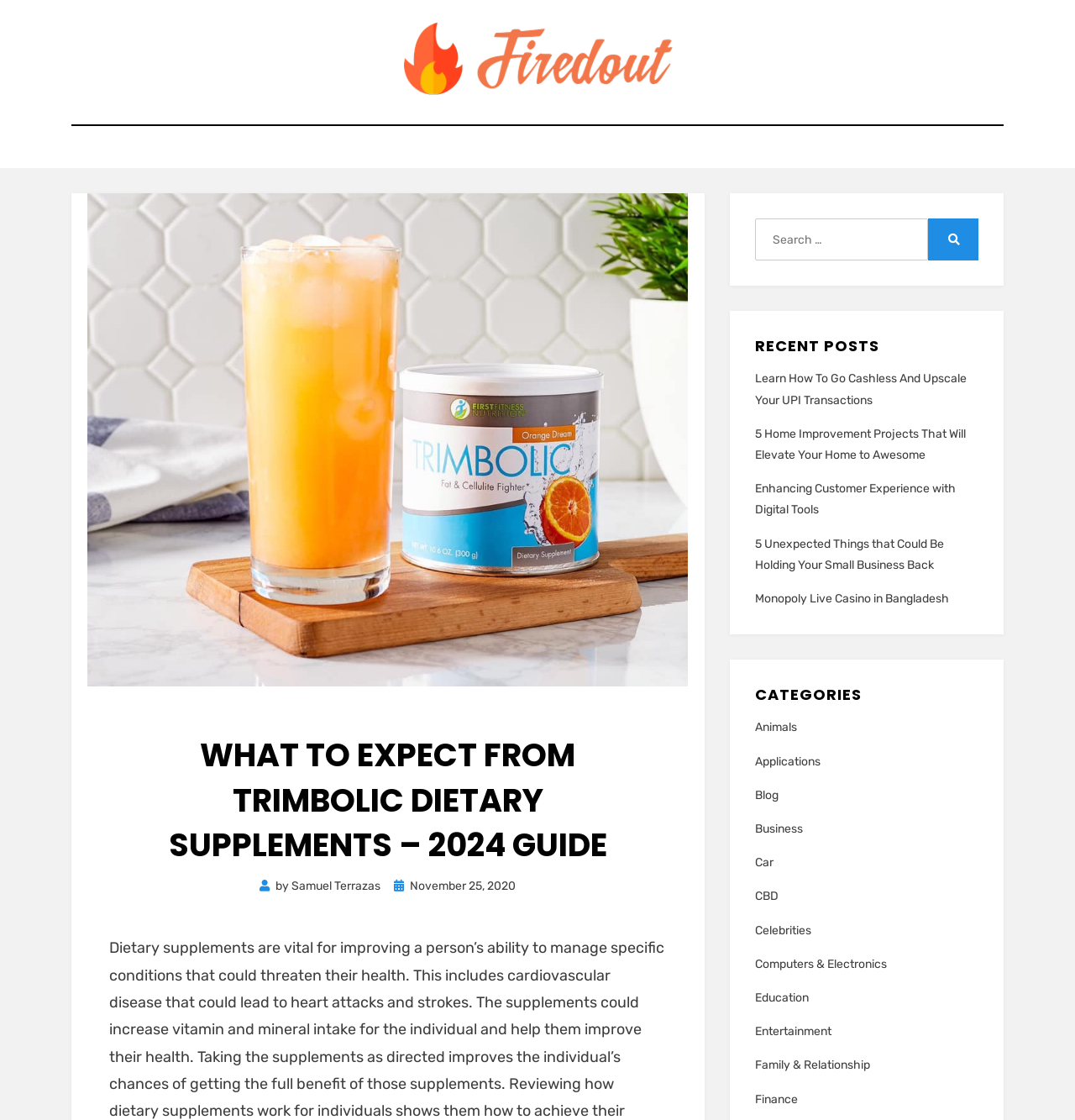Kindly determine the bounding box coordinates for the area that needs to be clicked to execute this instruction: "View recent posts".

[0.702, 0.3, 0.91, 0.318]